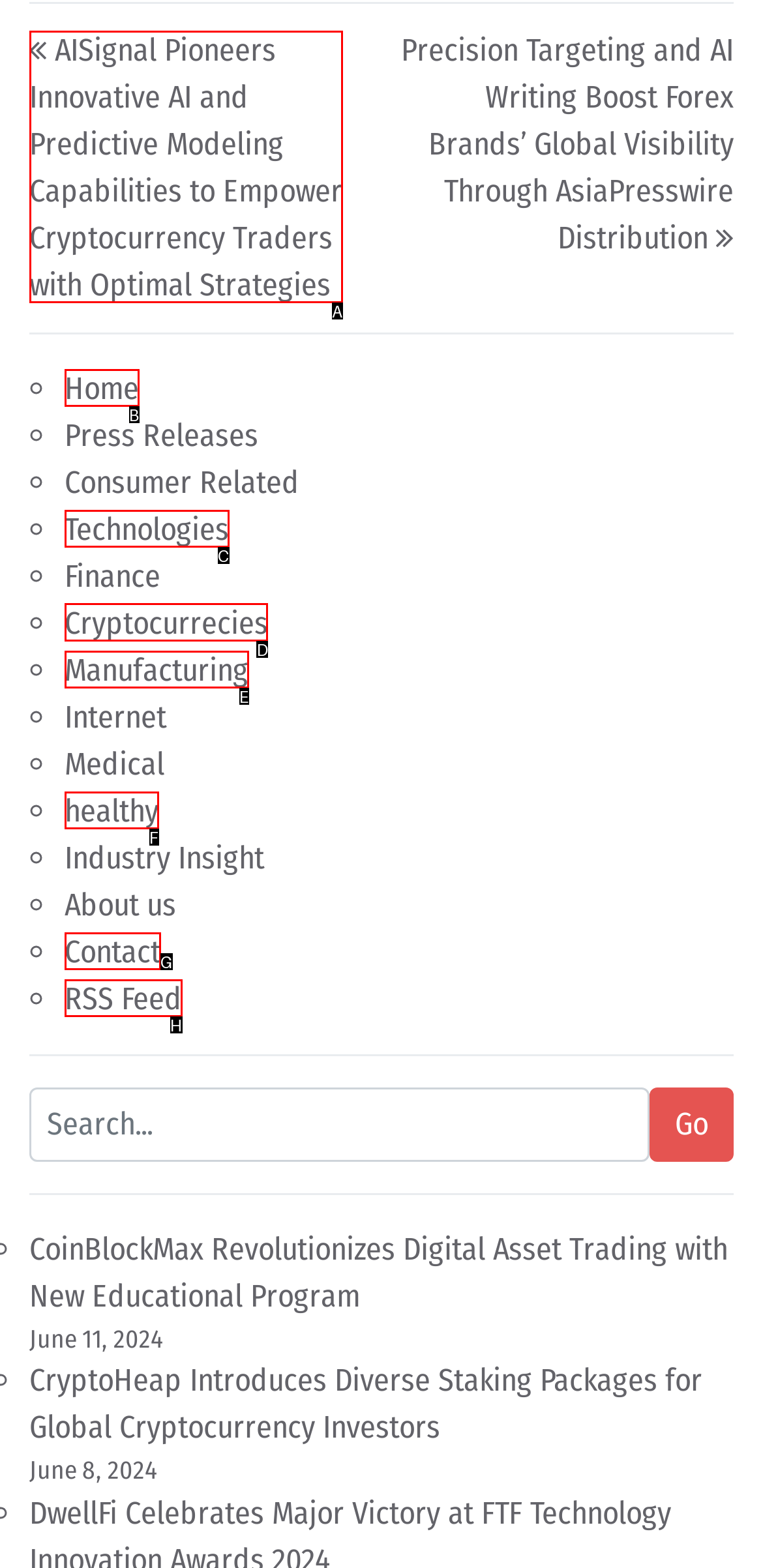Identify the correct UI element to click on to achieve the task: connect with facebook. Provide the letter of the appropriate element directly from the available choices.

None